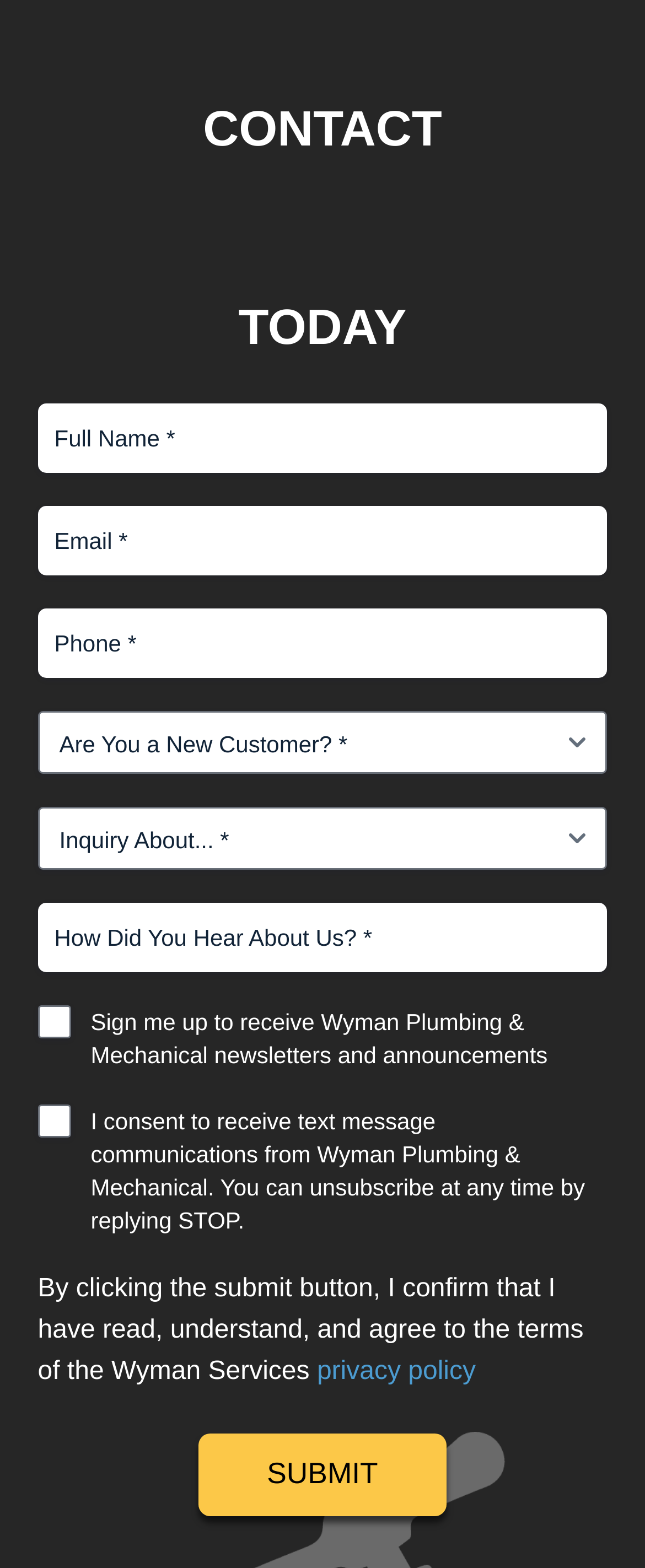Use one word or a short phrase to answer the question provided: 
What is the purpose of the checkbox 'Sign me up to receive Wyman Plumbing & Mechanical newsletters and announcements'?

To receive newsletters and announcements